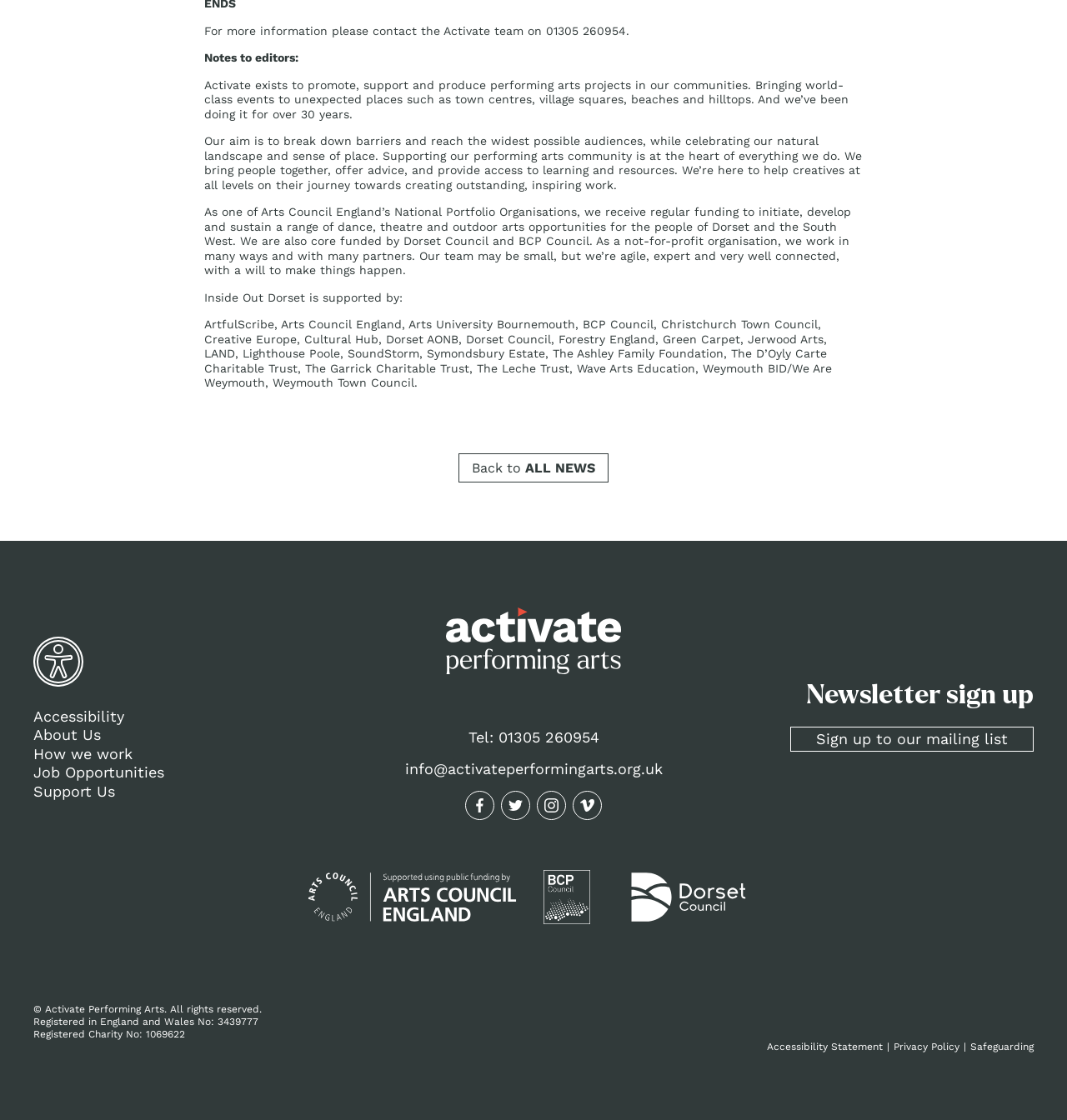How can I follow Activate on social media?
Please provide a single word or phrase as your answer based on the screenshot.

Follow us on Facebook, Twitter, Instagram, Vimeo